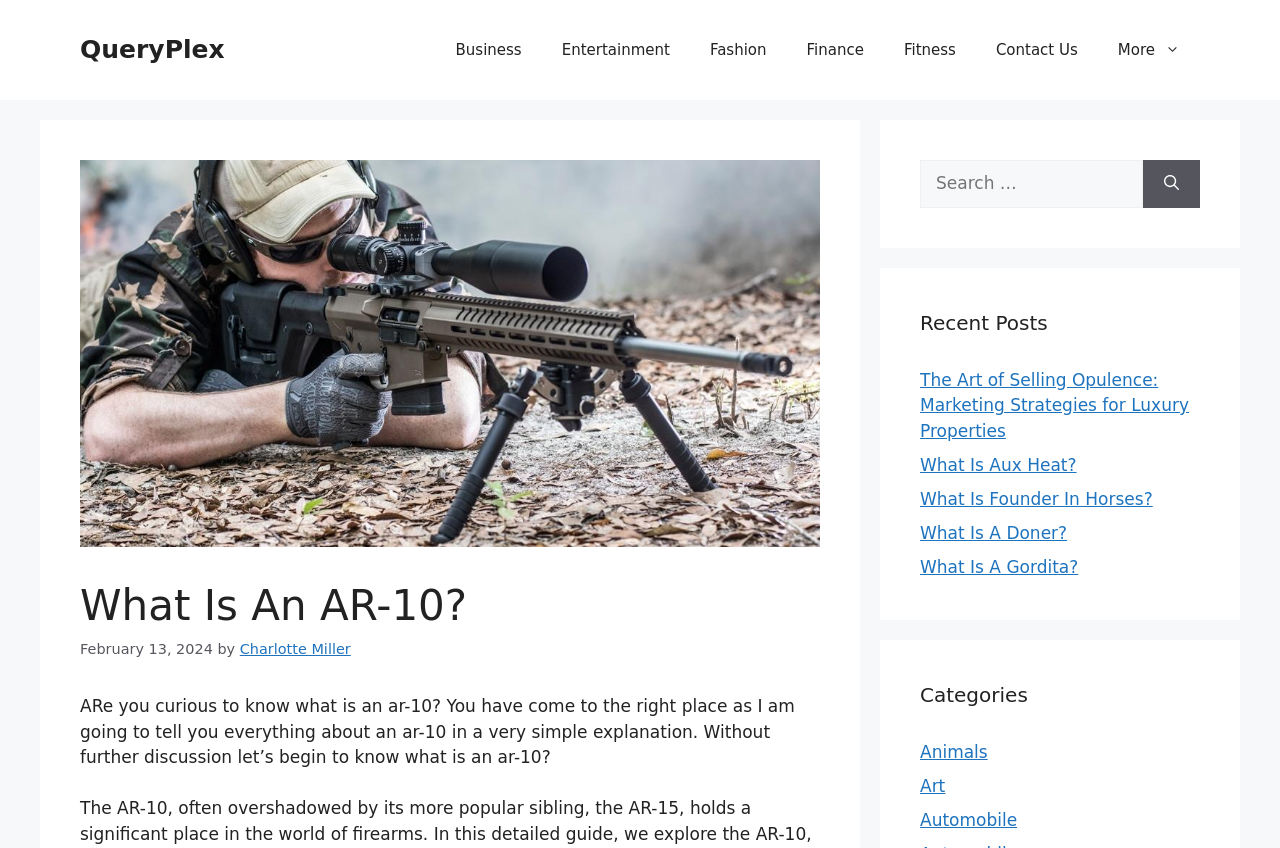Produce an extensive caption that describes everything on the webpage.

The webpage is about explaining what an AR-10 is. At the top, there is a banner with a link to the website "QueryPlex" and a navigation menu with links to various categories such as Business, Entertainment, Fashion, and more. Below the navigation menu, there is a header section with a heading "What Is An AR-10?" and a timestamp "February 13, 2024". 

The main content of the webpage starts with a question "Are you curious to know what is an ar-10?" followed by a brief introduction to the topic. The text is divided into several paragraphs, with the first paragraph introducing the topic and the subsequent paragraphs providing more information about AR-10.

On the right side of the webpage, there is a complementary section with a search box and a "Search" button, allowing users to search for specific topics. Below the search box, there is a section titled "Recent Posts" with links to several articles, including "The Art of Selling Opulence: Marketing Strategies for Luxury Properties", "What Is Aux Heat?", and more. Further down, there is a section titled "Categories" with links to various categories such as Animals, Art, Automobile, and more.